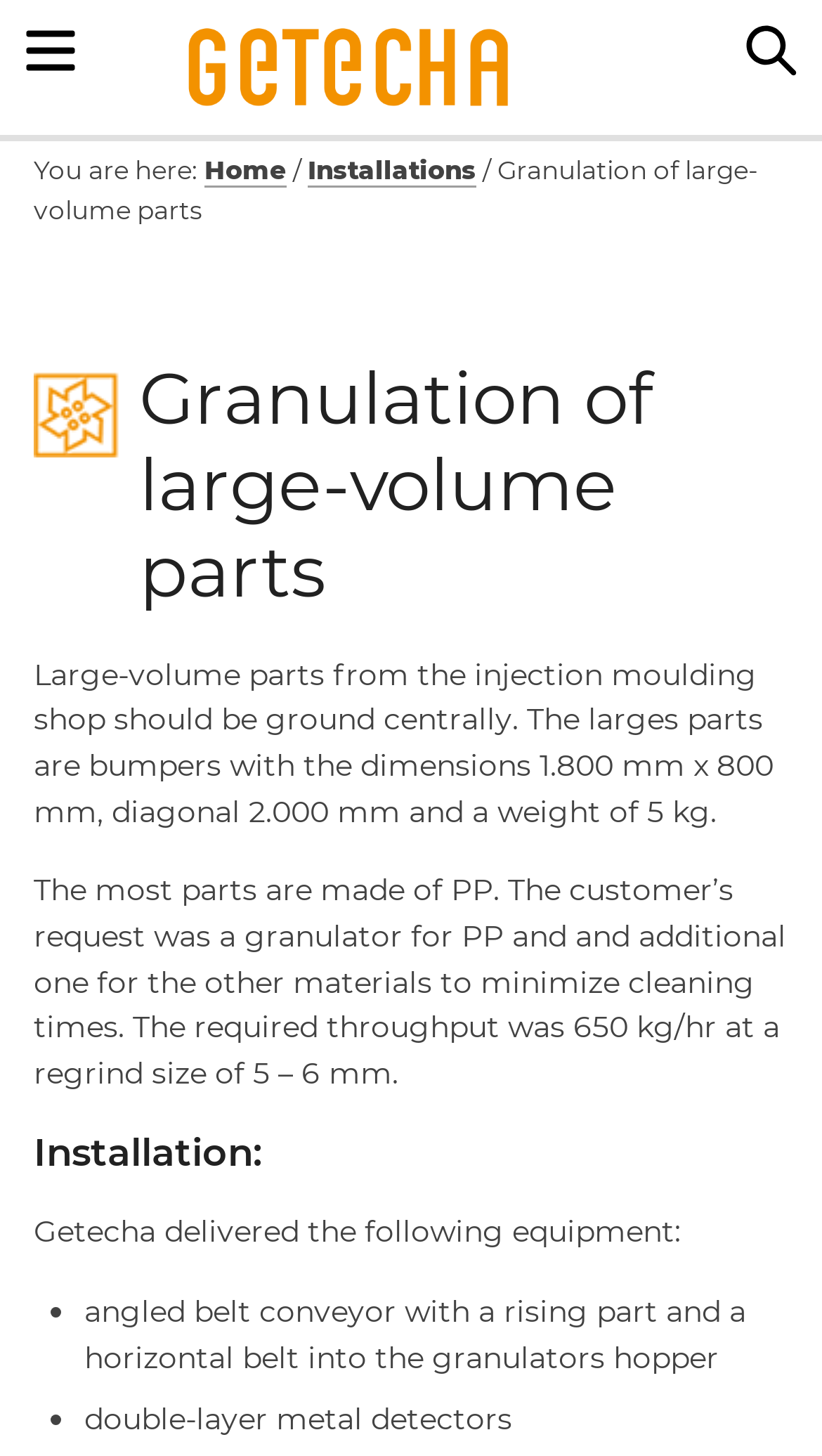What is the material of most parts?
Answer with a single word or phrase, using the screenshot for reference.

PP